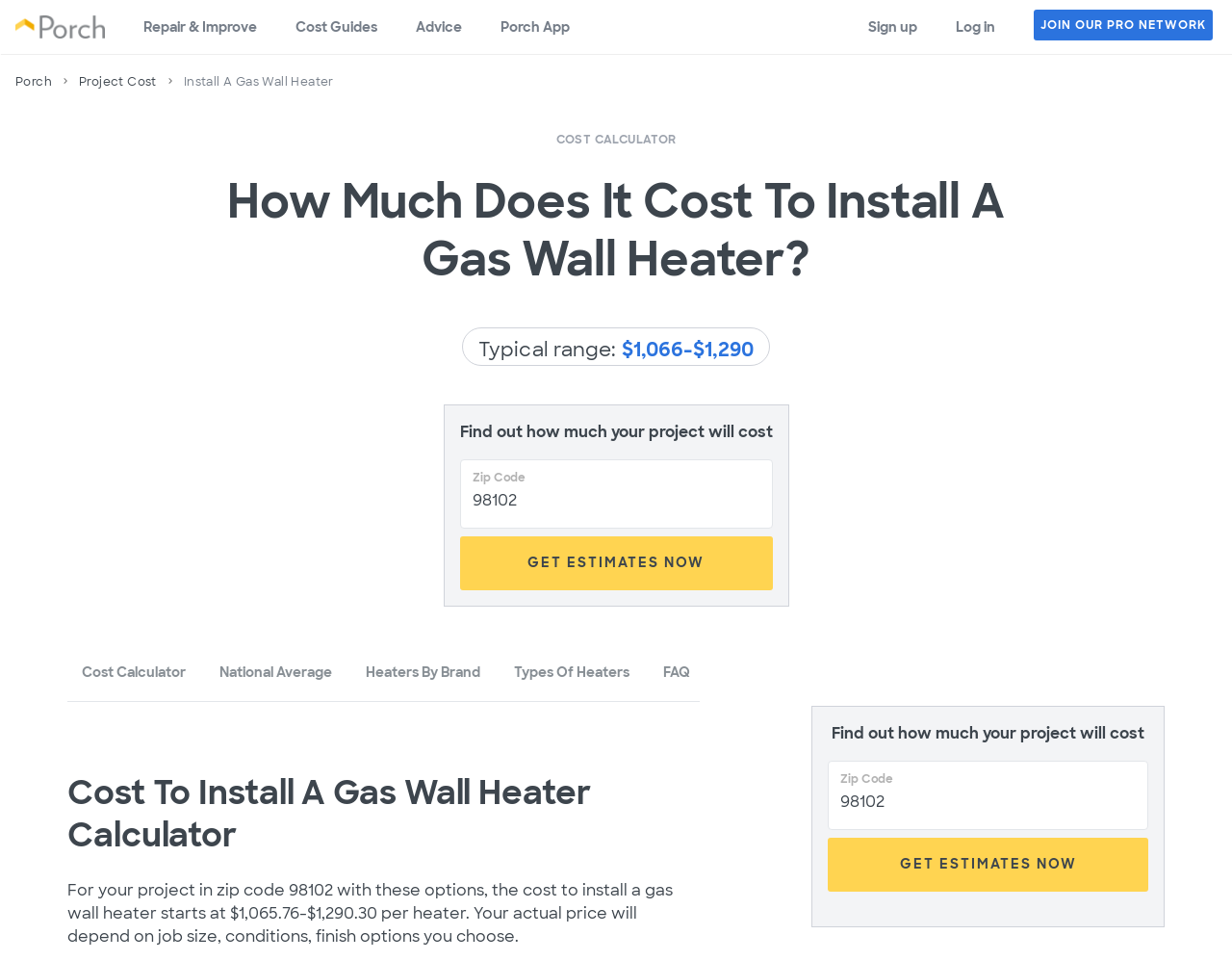Using the information in the image, give a detailed answer to the following question: What is the purpose of the cost calculator?

The cost calculator is a tool that allows users to input their zip code and get an estimate of the cost of their project. This is evident from the section with the heading 'Find out how much your project will cost' where users can input their zip code and click the 'GET ESTIMATES NOW' button.